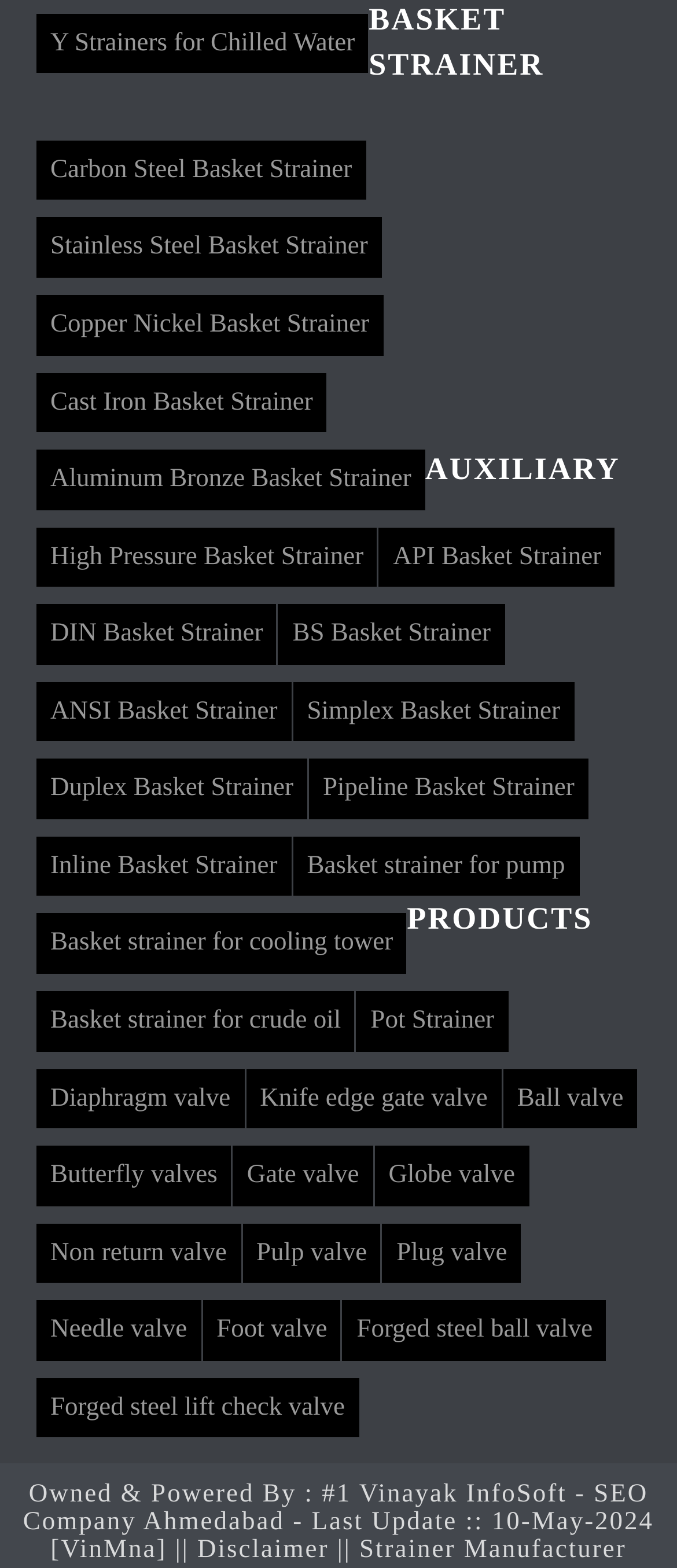Please identify the bounding box coordinates of the clickable area that will allow you to execute the instruction: "Go to Diaphragm valve".

[0.054, 0.681, 0.361, 0.72]